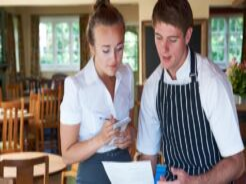Examine the image and give a thorough answer to the following question:
What is the woman doing?

The woman in the image appears to be taking notes on her phone while looking at a document, suggesting that she is engaged in a work-related task or discussion with the man.